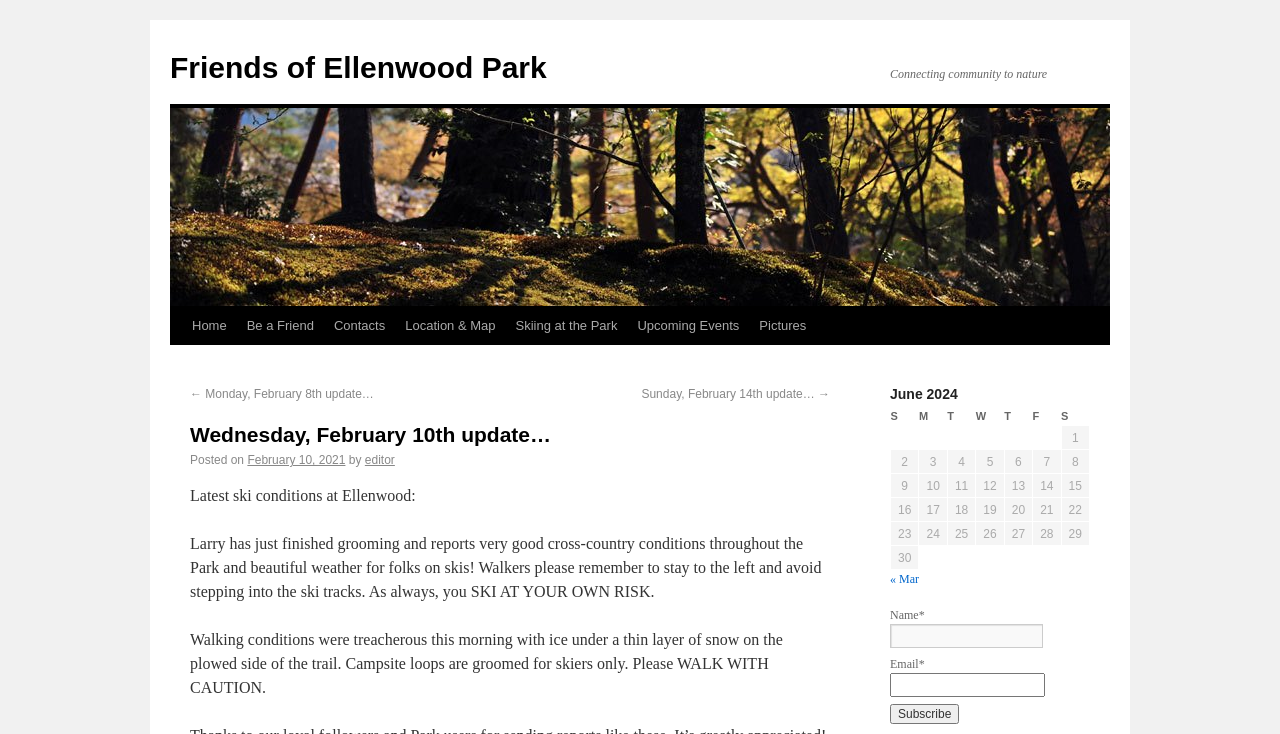Identify the bounding box coordinates of the clickable region required to complete the instruction: "Go to the previous month". The coordinates should be given as four float numbers within the range of 0 and 1, i.e., [left, top, right, bottom].

[0.695, 0.779, 0.718, 0.798]